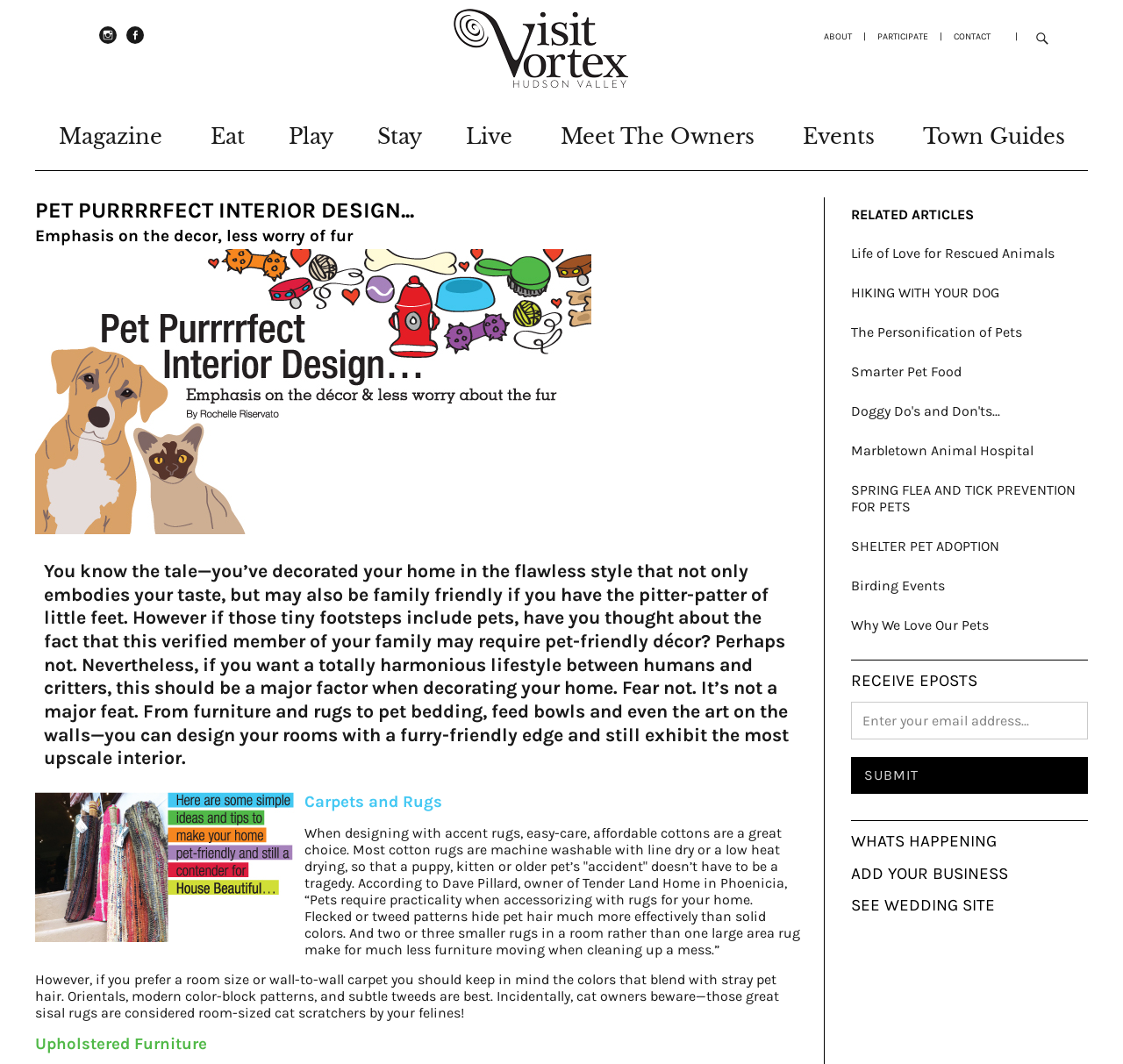What is the purpose of the 'RECEIVE EPOSTS' section? Using the information from the screenshot, answer with a single word or phrase.

To subscribe to email updates